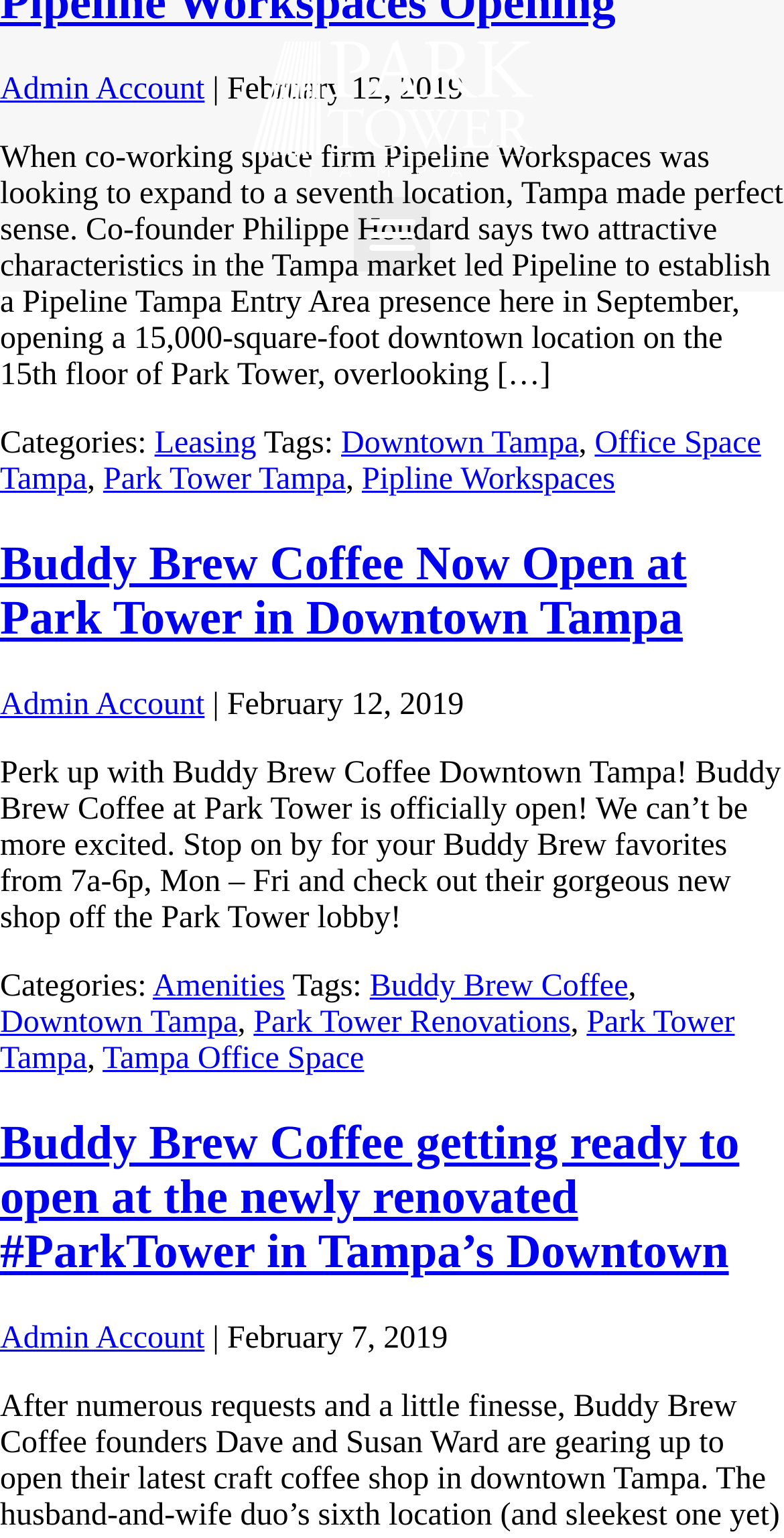Give the bounding box coordinates for the element described as: "Park Tower Tampa".

[0.0, 0.653, 0.937, 0.699]